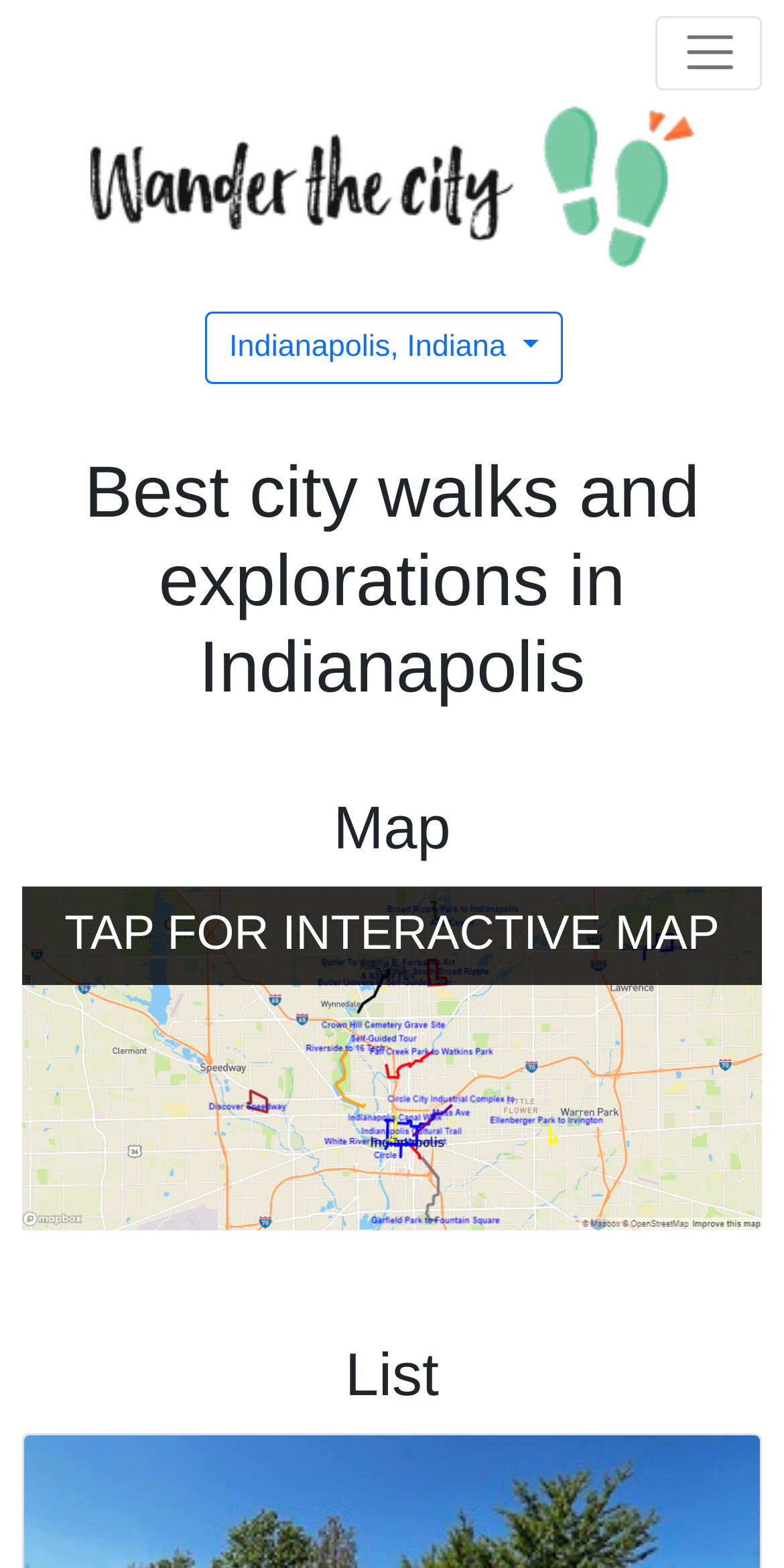Explain the webpage in detail, including its primary components.

The webpage is about exploring the best places to walk in Indianapolis, Indiana. At the top left corner, there is a logo of Wanderthecity, accompanied by a link to the logo. To the right of the logo, there is a button labeled "Indianapolis, Indiana" and a static text element with no readable content.

Below the logo and the button, there is a prominent heading that reads "Best city walks and explorations in Indianapolis". This heading spans the entire width of the page.

Underneath the heading, there is a section dedicated to a map, which is represented by an image that takes up most of the page's width. The map is labeled "Map of Best city walks and explorations in Indianapolis". Above the map, there is a heading that simply reads "Map". Below the map, there is a heading that instructs users to "TAP FOR INTERACTIVE MAP".

At the bottom of the page, there is another heading that reads "List", which suggests that the webpage may provide a list of walking tours or places to explore in Indianapolis.